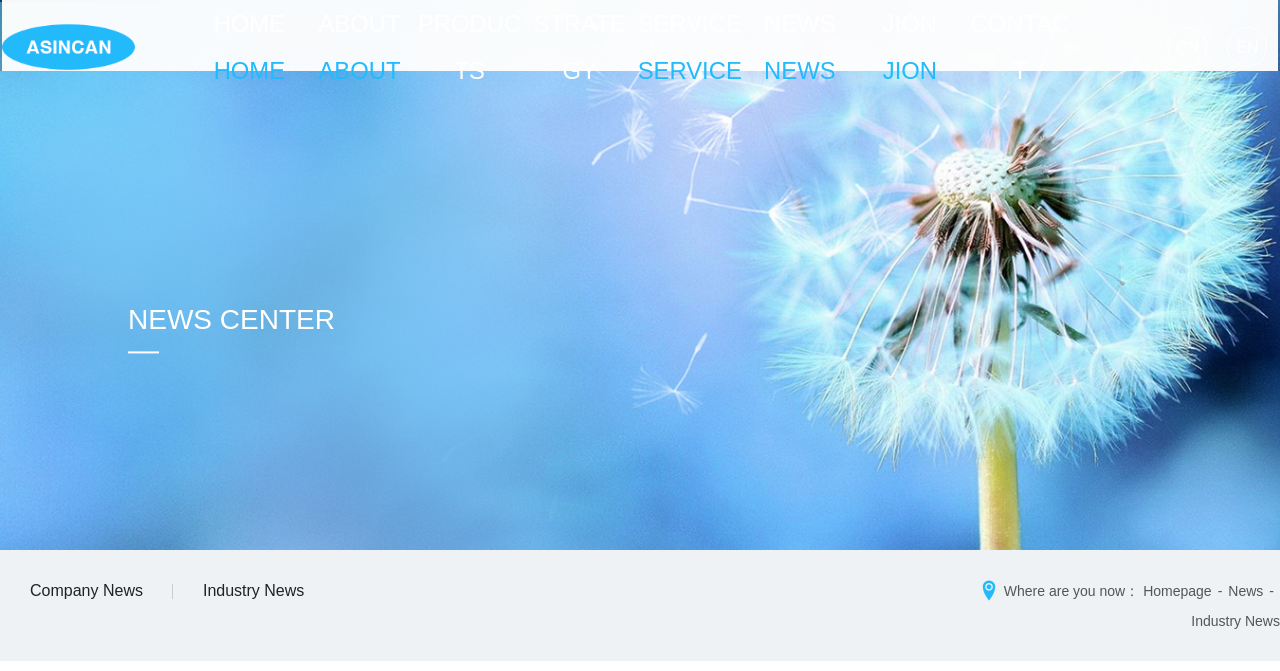Identify the bounding box coordinates of the section that should be clicked to achieve the task described: "View Company News".

[0.0, 0.821, 0.135, 0.94]